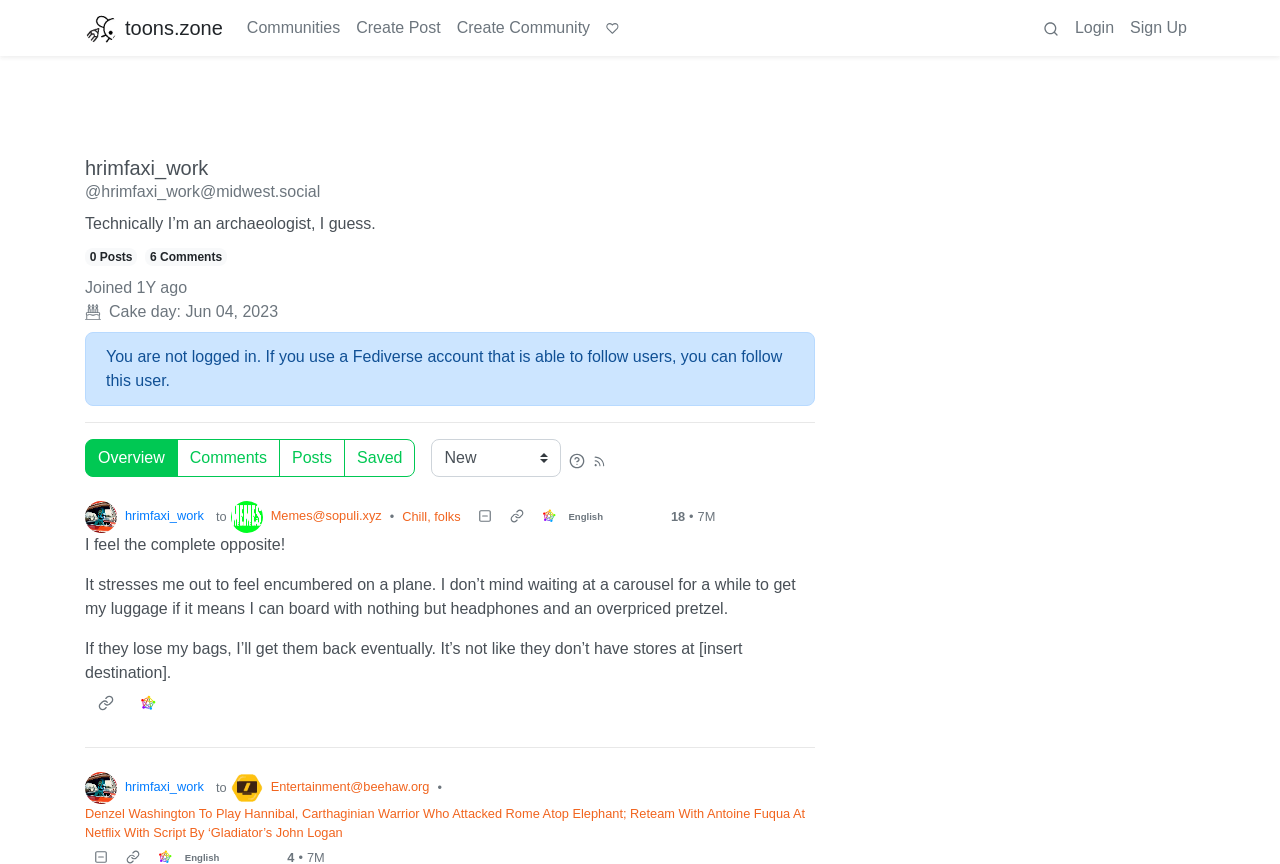Kindly determine the bounding box coordinates of the area that needs to be clicked to fulfill this instruction: "Click on 'Become a merchant'".

None